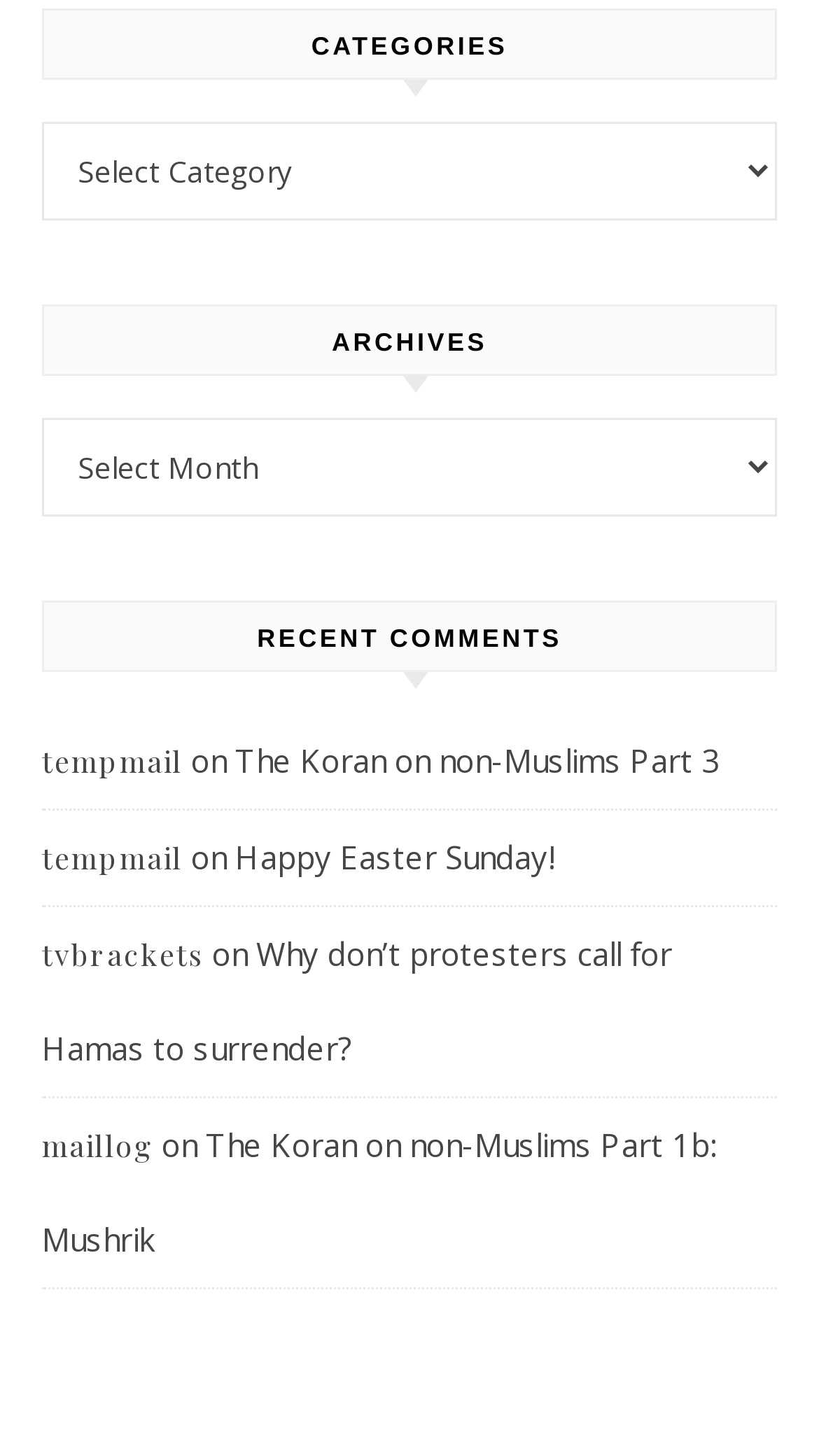What is the first category listed?
Utilize the information in the image to give a detailed answer to the question.

The first category listed is 'Categories' which is indicated by the heading element 'CATEGORIES' and the StaticText element 'Categories'.